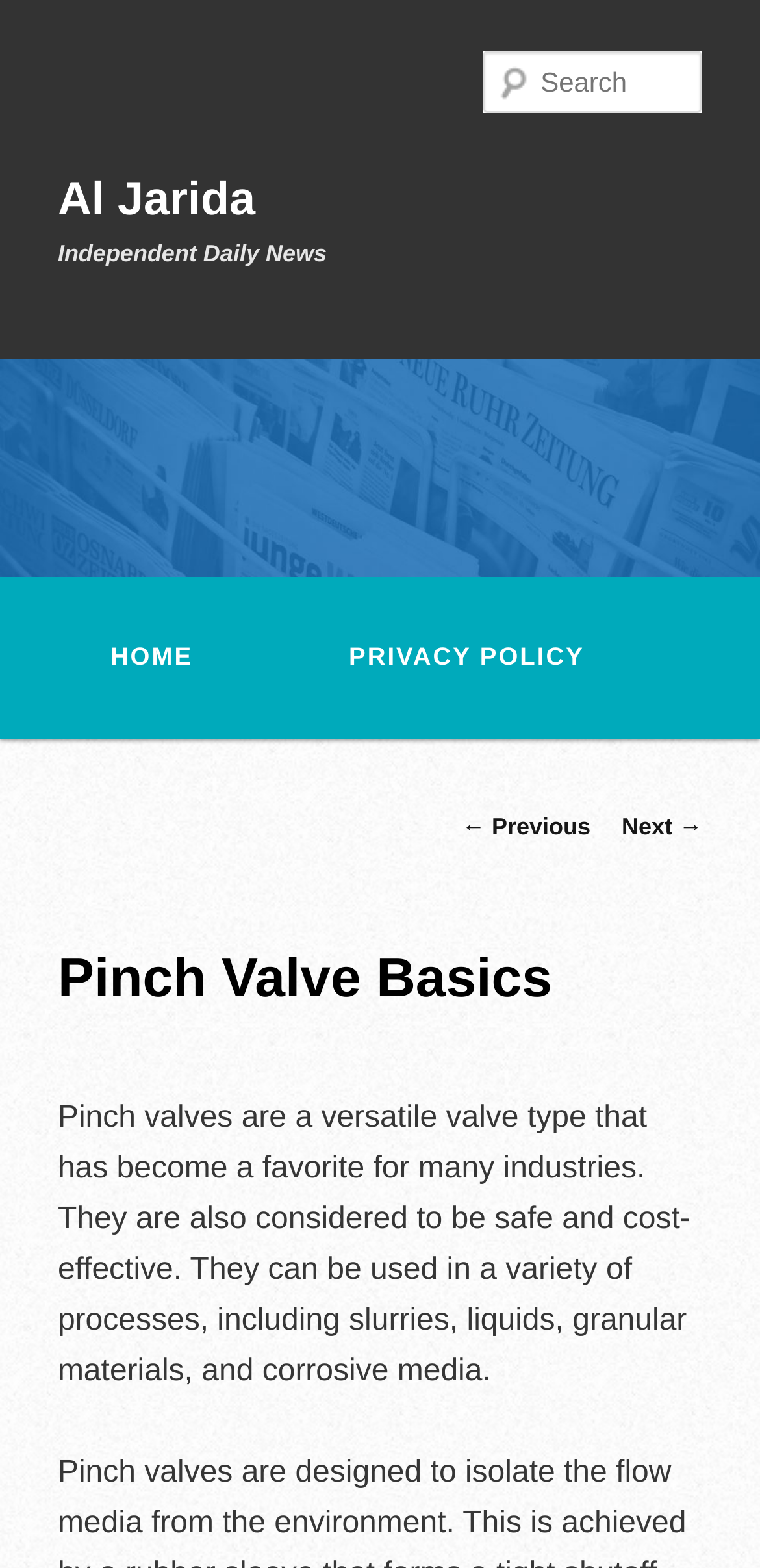Please specify the bounding box coordinates in the format (top-left x, top-left y, bottom-right x, bottom-right y), with all values as floating point numbers between 0 and 1. Identify the bounding box of the UI element described by: Speech Therapy and Evaluations

None